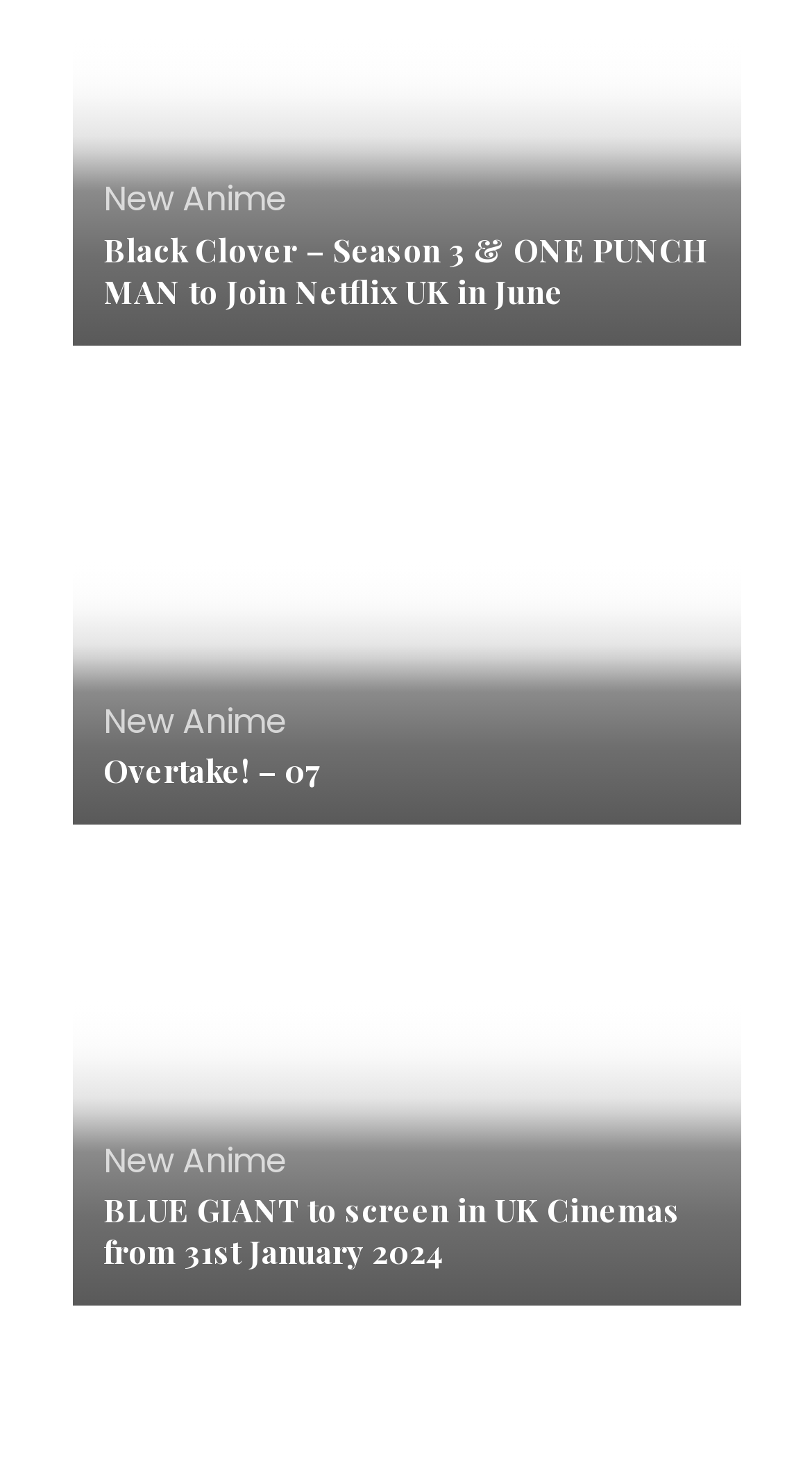What is the anime title related to Netflix UK?
Using the image as a reference, answer with just one word or a short phrase.

Black Clover – Season 3 & ONE PUNCH MAN